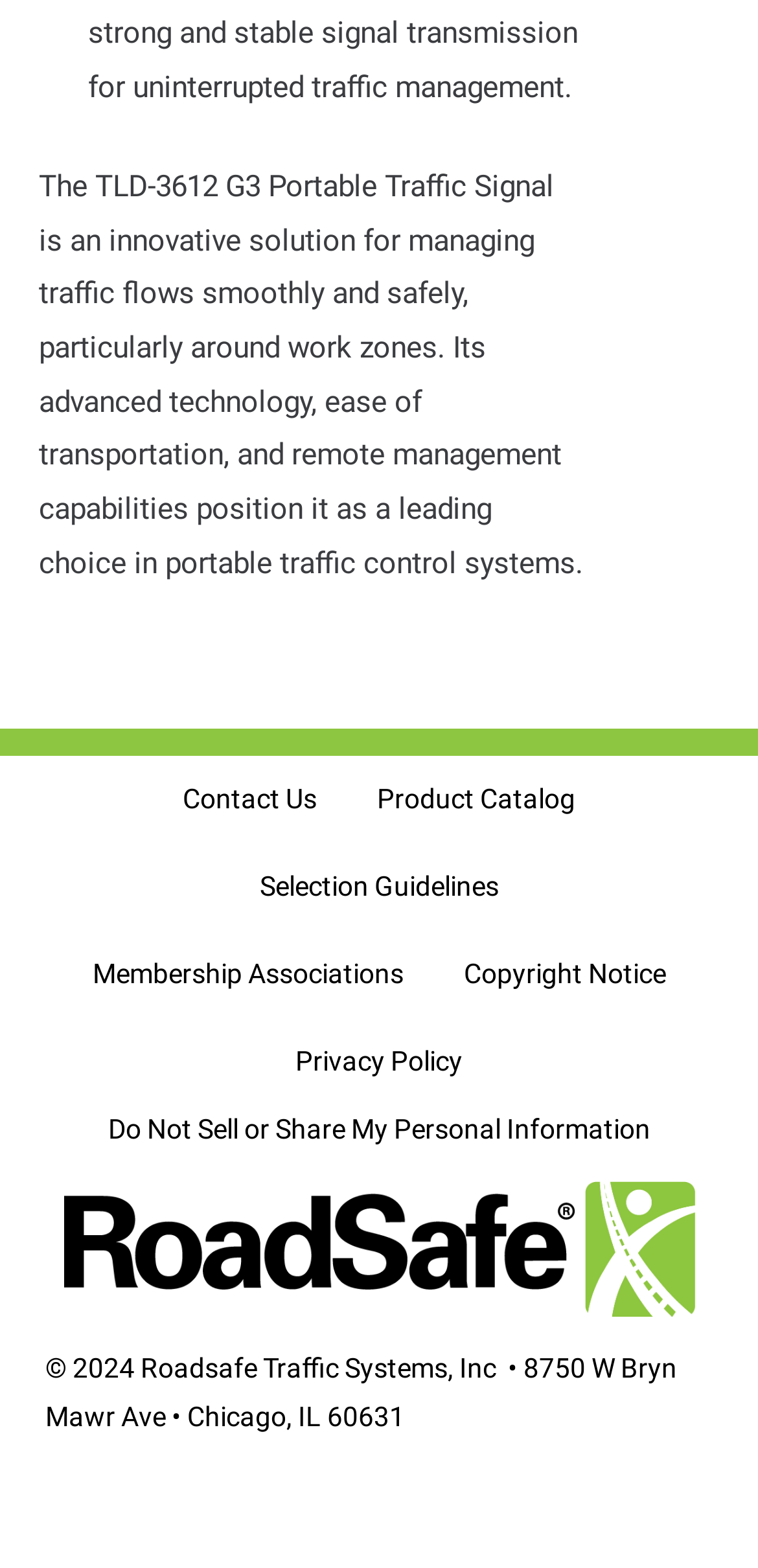Can you determine the bounding box coordinates of the area that needs to be clicked to fulfill the following instruction: "Open Image"?

[0.083, 0.736, 0.917, 0.84]